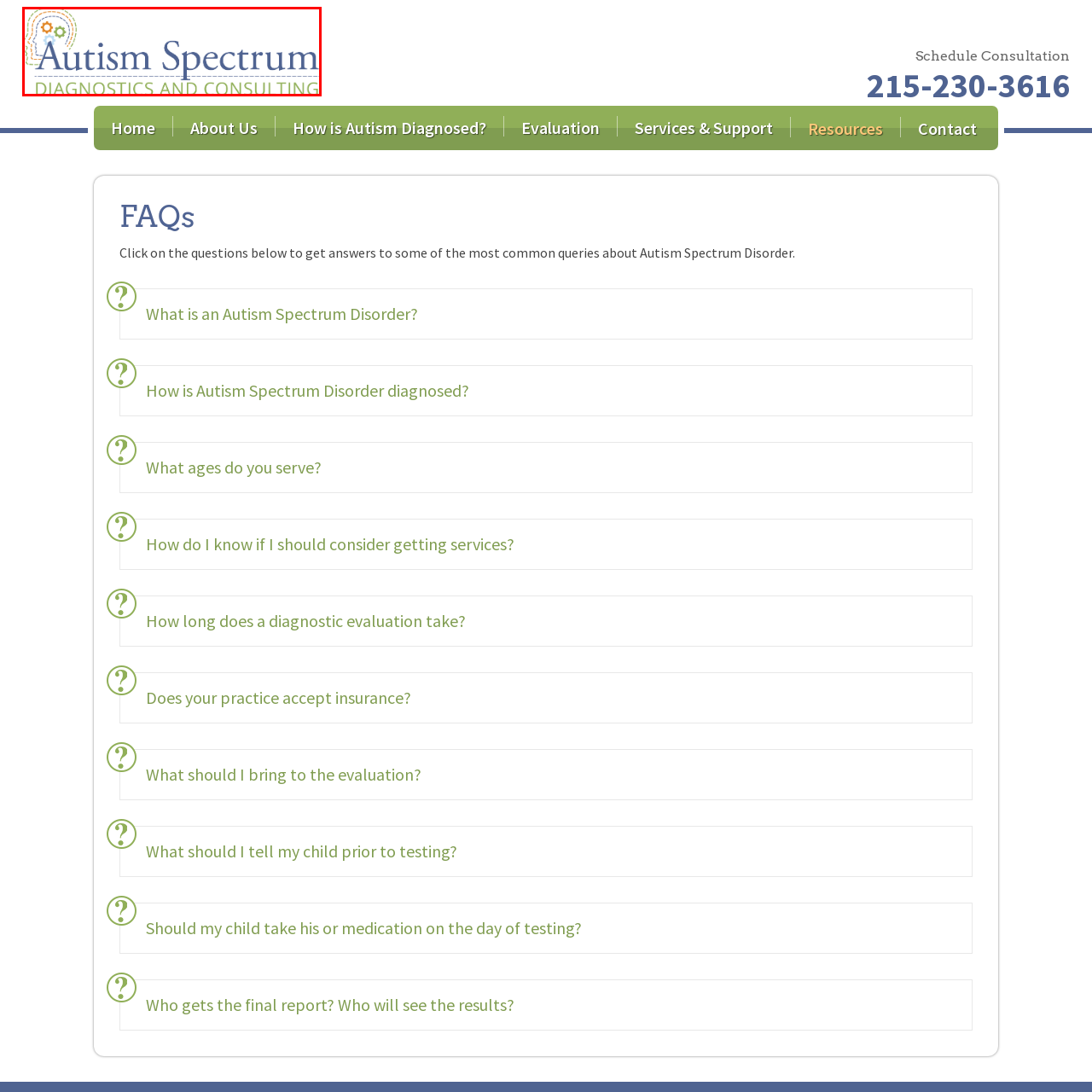Illustrate the image within the red boundary with a detailed caption.

The image features the logo of "Autism Spectrum Diagnostics and Consulting." It showcases a stylized representation of a human head with a gear motif, symbolizing the cognitive and developmental aspects of autism. The logo is highlighted in a blue font for "Autism Spectrum," emphasizing the organization's focus on autism-related services. Beneath this, "DIAGNOSTICS AND CONSULTING" is presented in a complementary green, indicating the professional nature of the services provided. This logo serves as a visual identity for the organization, which specializes in autism diagnostics and supports individuals and families navigating autism spectrum disorders.